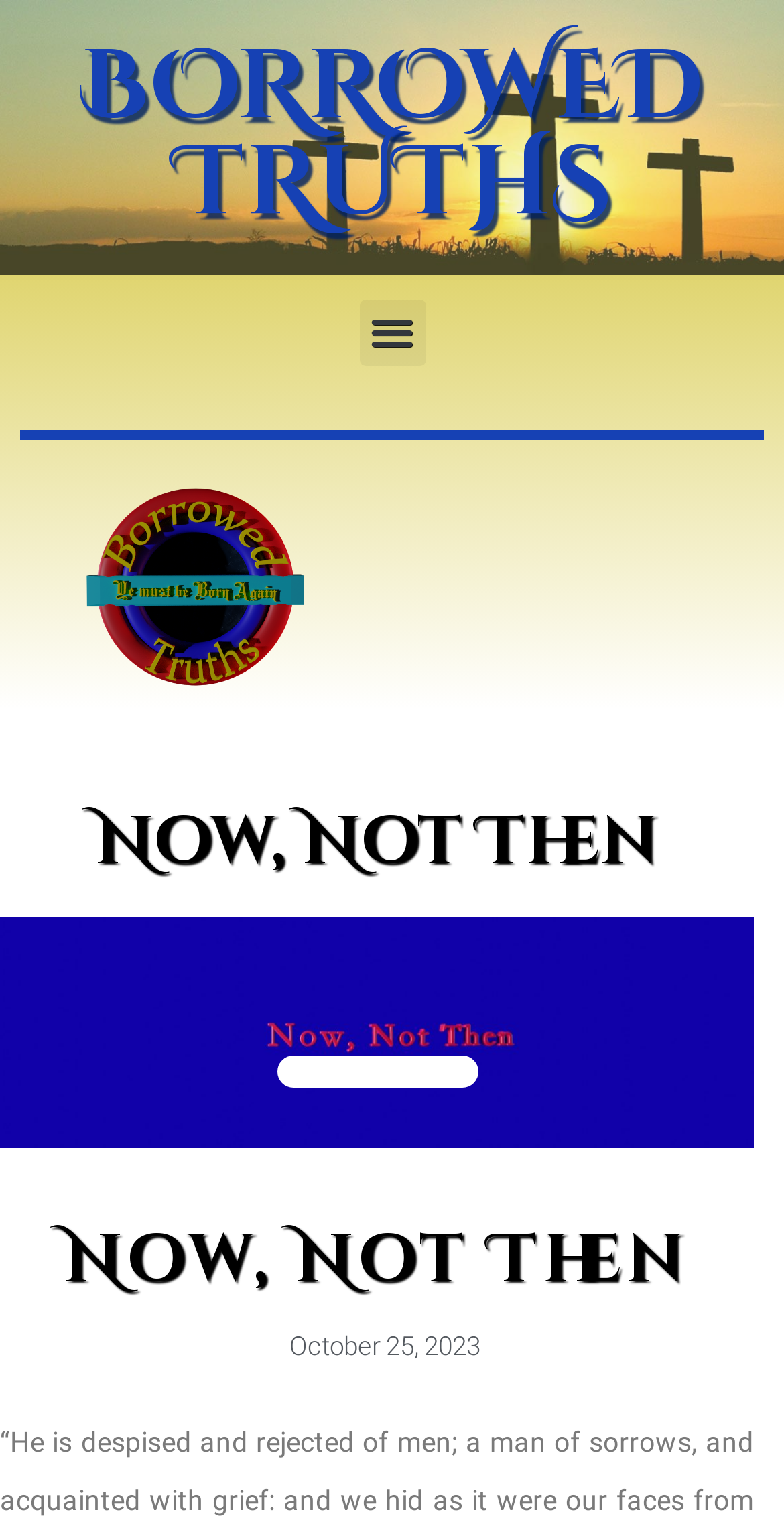Locate the bounding box coordinates of the UI element described by: "alt="image 3" title="image 3"". The bounding box coordinates should consist of four float numbers between 0 and 1, i.e., [left, top, right, bottom].

[0.026, 0.316, 0.974, 0.45]